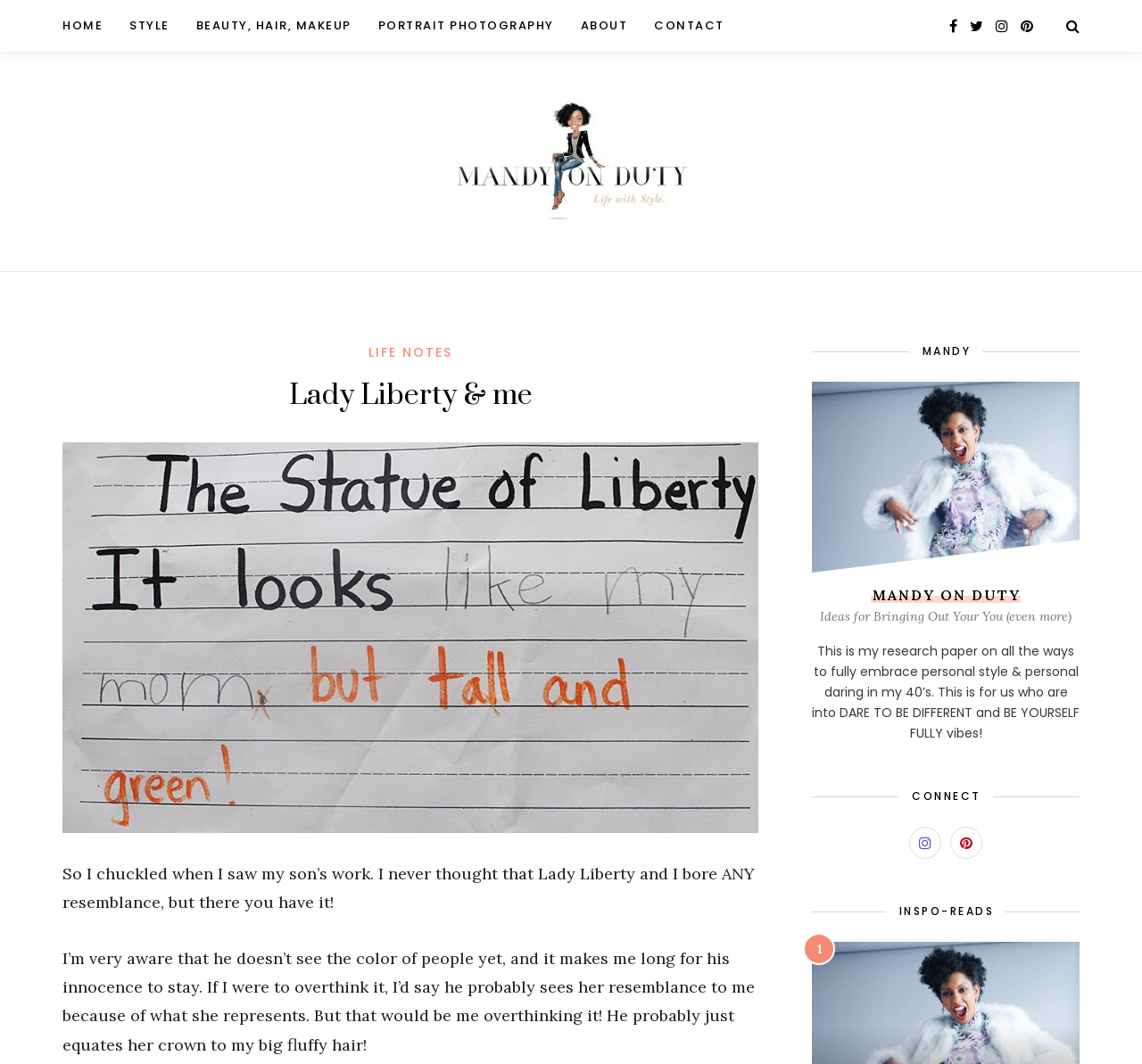Can you find the bounding box coordinates for the UI element given this description: "Beauty, Hair, Makeup"? Provide the coordinates as four float numbers between 0 and 1: [left, top, right, bottom].

[0.171, 0.0, 0.307, 0.049]